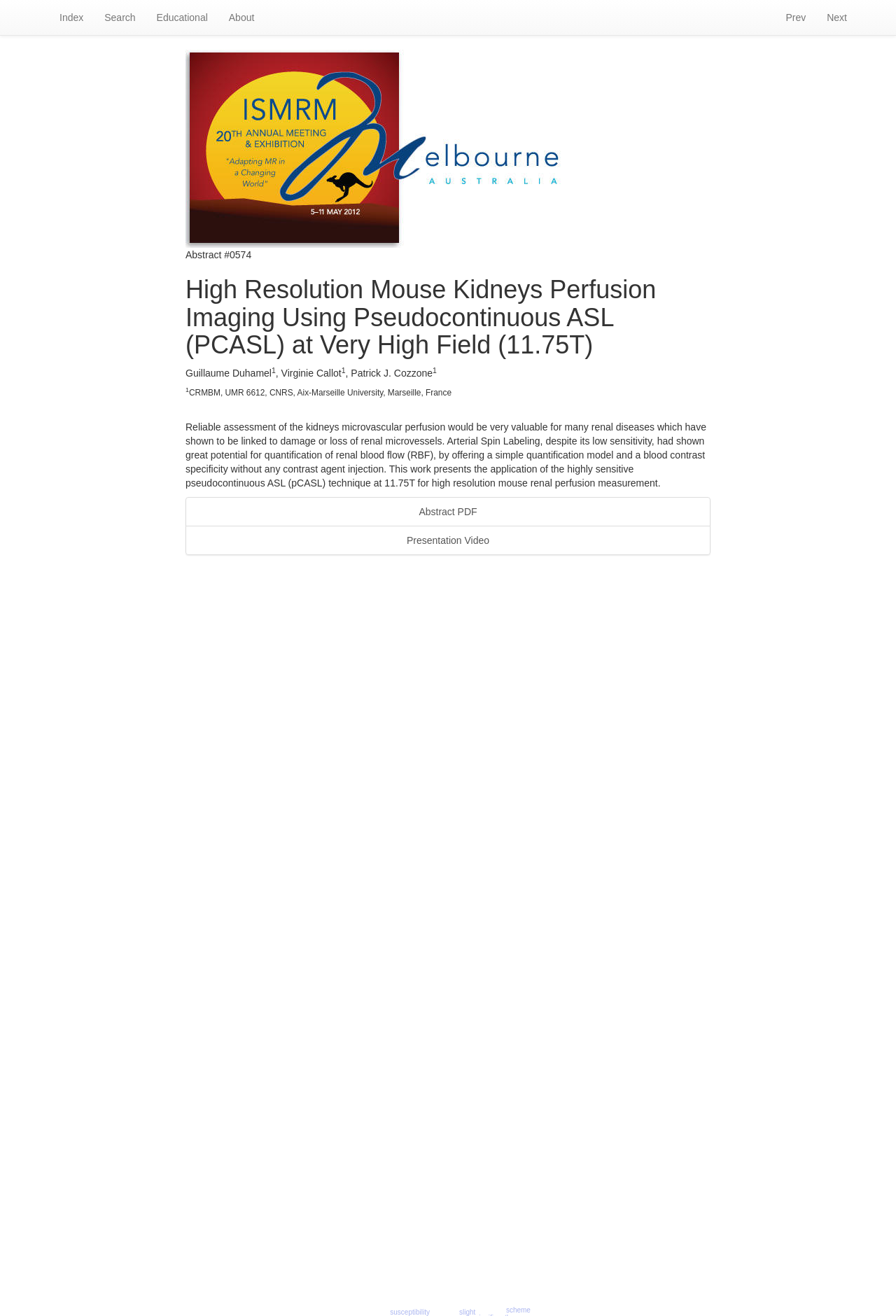Locate the bounding box coordinates of the clickable element to fulfill the following instruction: "click on Abstract PDF". Provide the coordinates as four float numbers between 0 and 1 in the format [left, top, right, bottom].

[0.207, 0.378, 0.793, 0.4]